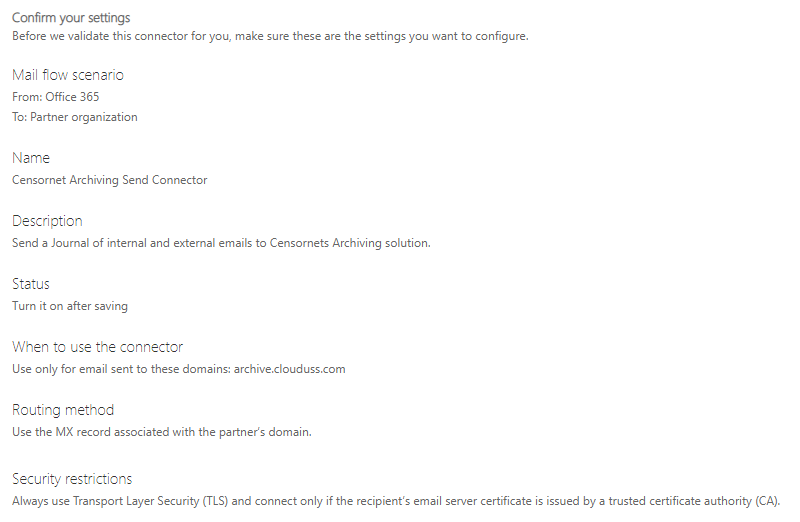Please study the image and answer the question comprehensively:
What is the purpose of the connector?

The description of the connector explains its purpose, which is to send a journal of internal and external emails to Censornet's archiving solution, indicating that the connector is used for email archiving.